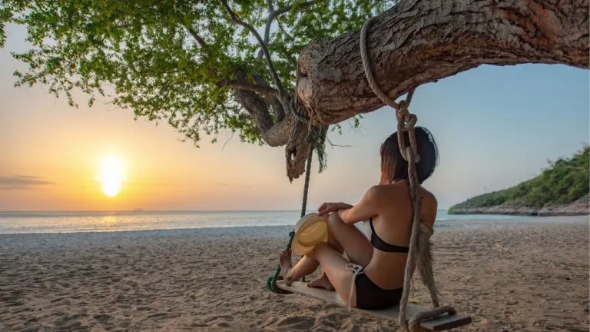What is the woman's emotional state?
Answer the question with just one word or phrase using the image.

Complex